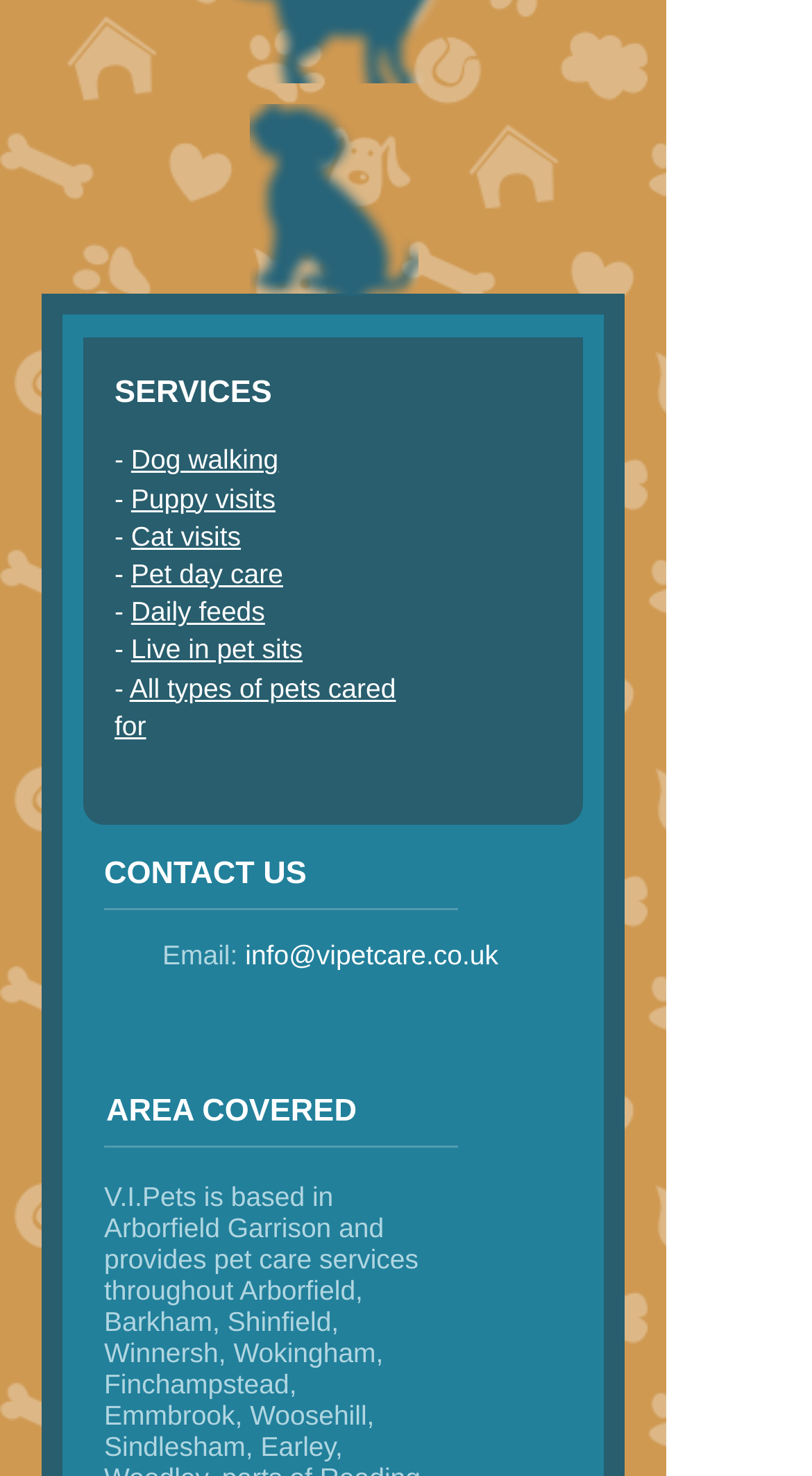Answer in one word or a short phrase: 
How many services are listed on the webpage?

7